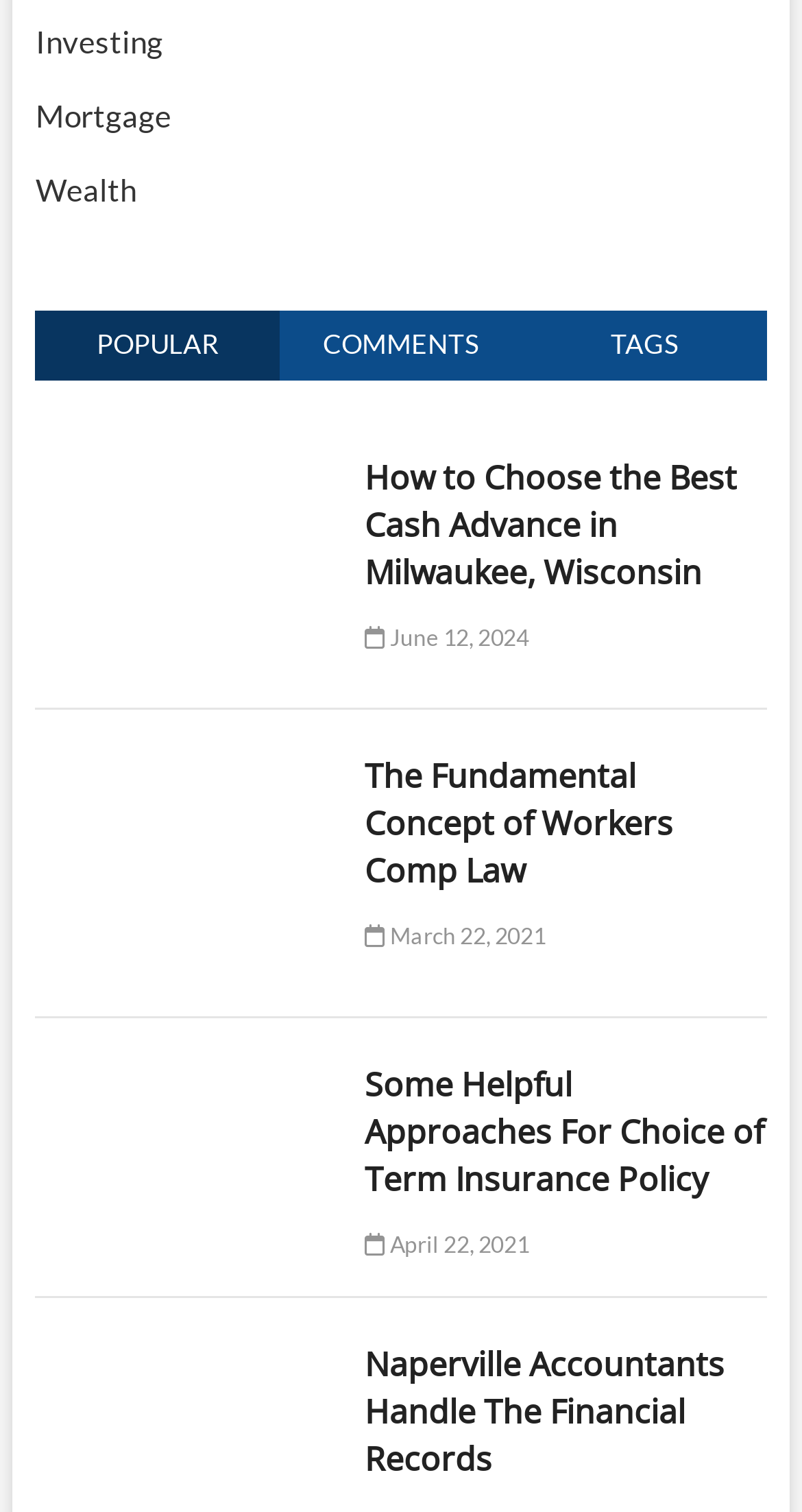Identify the bounding box of the UI component described as: "March 22, 2021".

[0.454, 0.609, 0.681, 0.627]